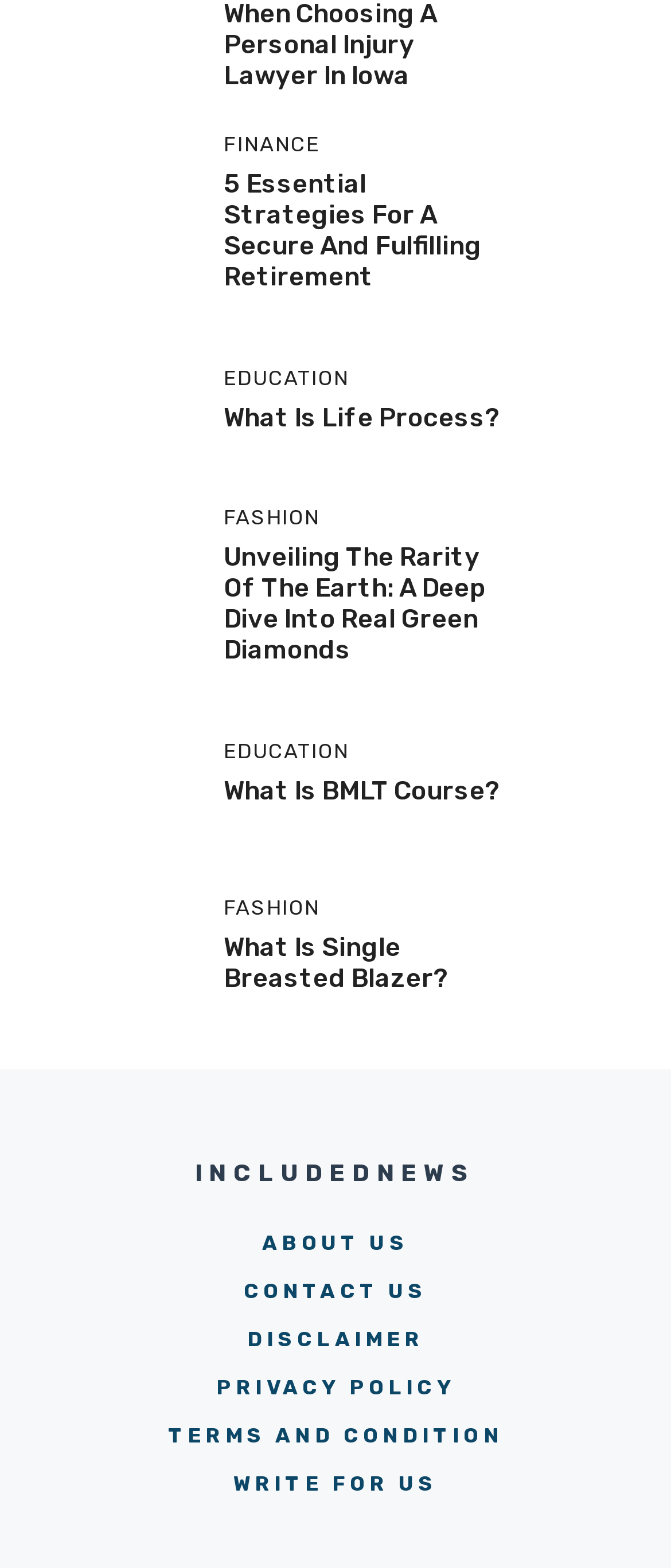What is the last link in the footer section?
Answer the question with as much detail as you can, using the image as a reference.

I looked at the links in the footer section, and I found that the last one says 'WRITE FOR US'. Therefore, the answer is WRITE FOR US.